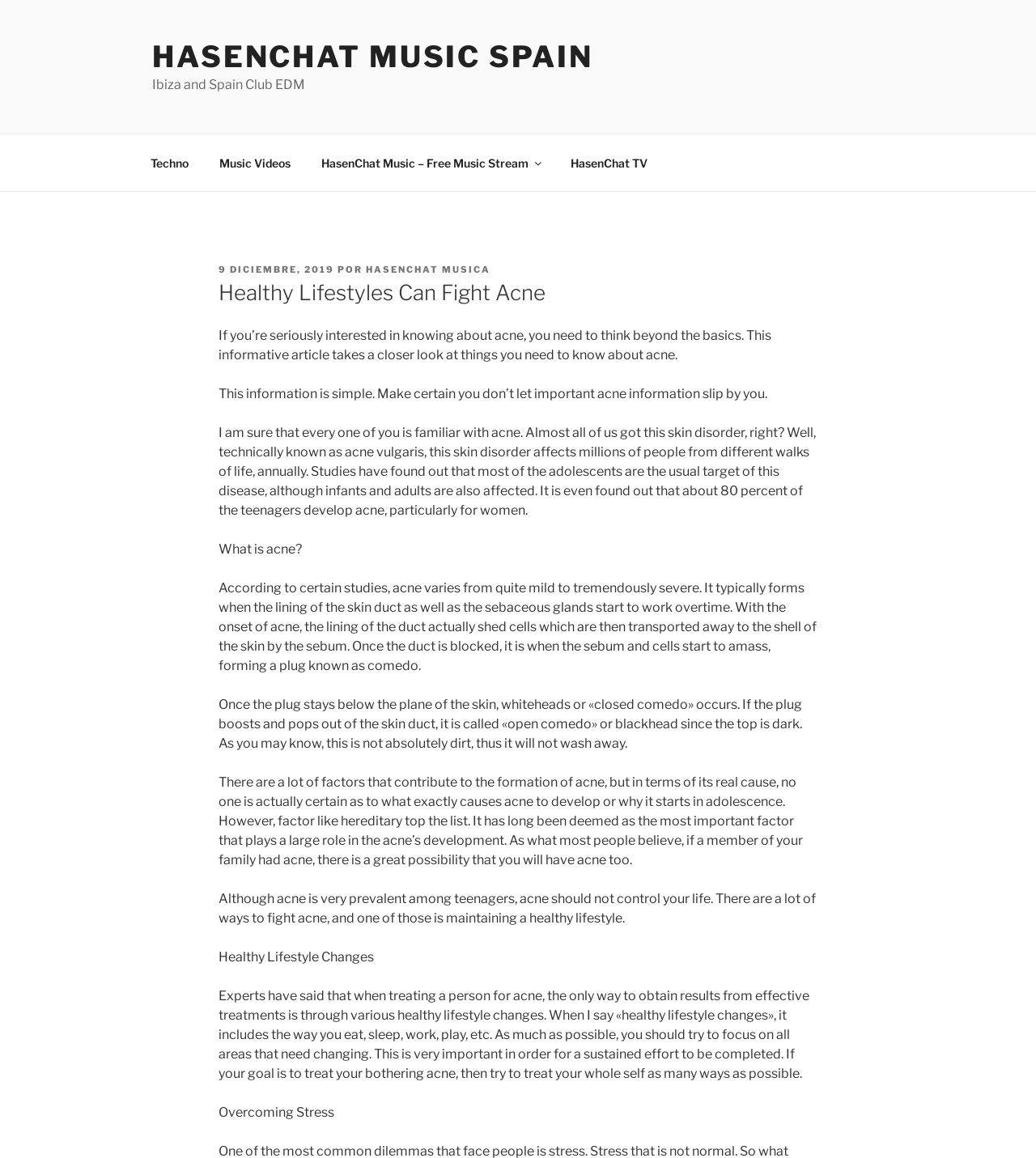Describe every aspect of the webpage comprehensively.

The webpage is about acne and its relation to healthy lifestyles. At the top, there is a header section with a link to "HASENCHAT MUSIC SPAIN" and a static text "Ibiza and Spain Club EDM". Below this, there is a navigation menu with links to "Techno", "Music Videos", "HasenChat Music – Free Music Stream", and "HasenChat TV".

The main content of the webpage is an article about acne, which is divided into several sections. The title of the article is "Healthy Lifestyles Can Fight Acne". The article starts with a brief introduction, followed by a section that explains what acne is and how it forms. This section is further divided into subsections that discuss the causes of acne, its prevalence, and its effects.

Below the introduction, there are several paragraphs of text that provide more information about acne, including its severity, the role of hereditary factors, and how it affects people. The article then shifts its focus to the importance of maintaining a healthy lifestyle to fight acne, with a section titled "Healthy Lifestyle Changes". This section emphasizes the need for a holistic approach to treating acne, including changes to diet, sleep, work, and other aspects of daily life.

Finally, there is a section titled "Overcoming Stress", which appears to be a continuation of the discussion on healthy lifestyle changes. Overall, the webpage is a informative article about acne and its relation to healthy lifestyles, with a focus on providing detailed information and advice to readers.